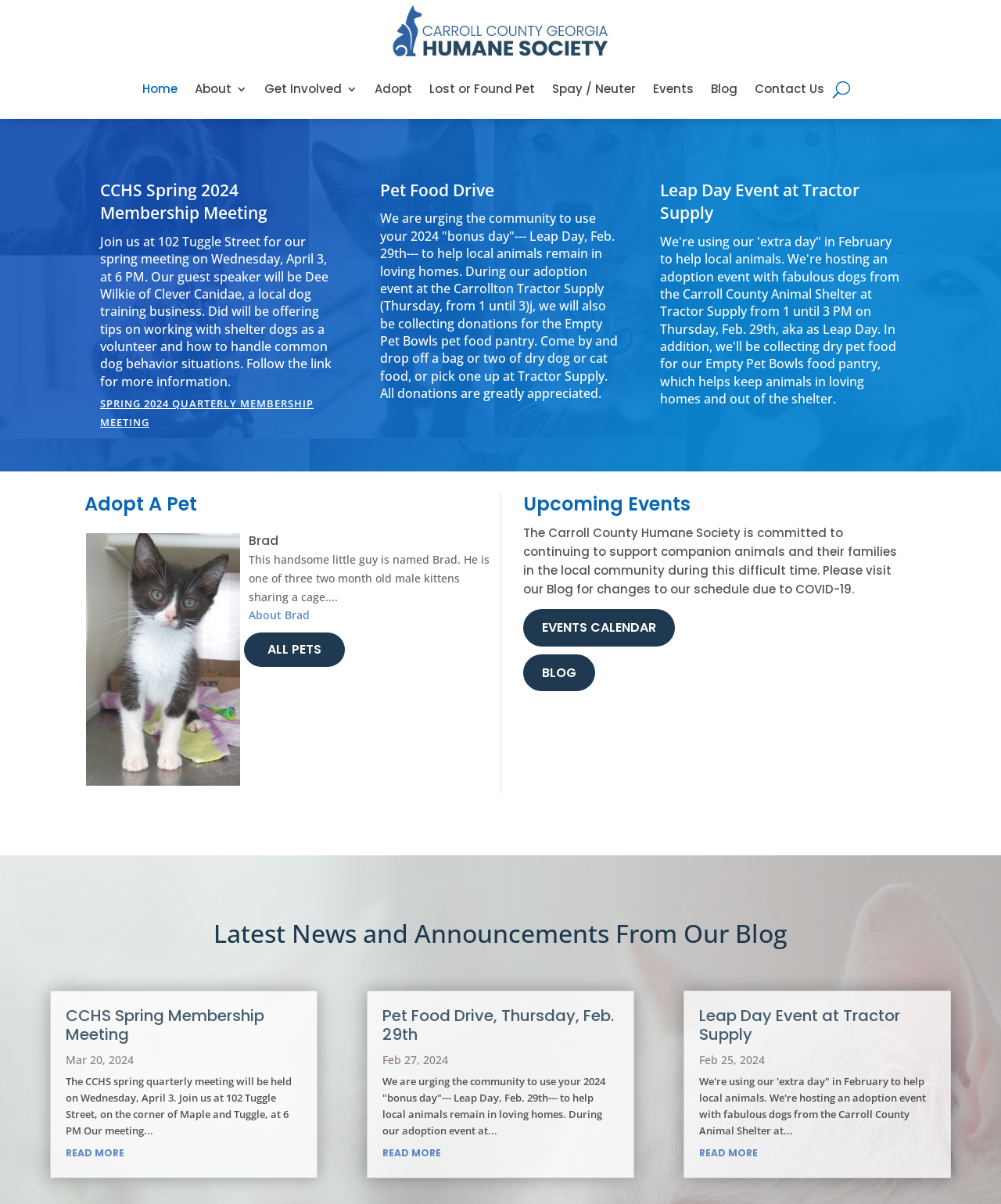Reply to the question with a brief word or phrase: Where is the adoption event being held?

Tractor Supply